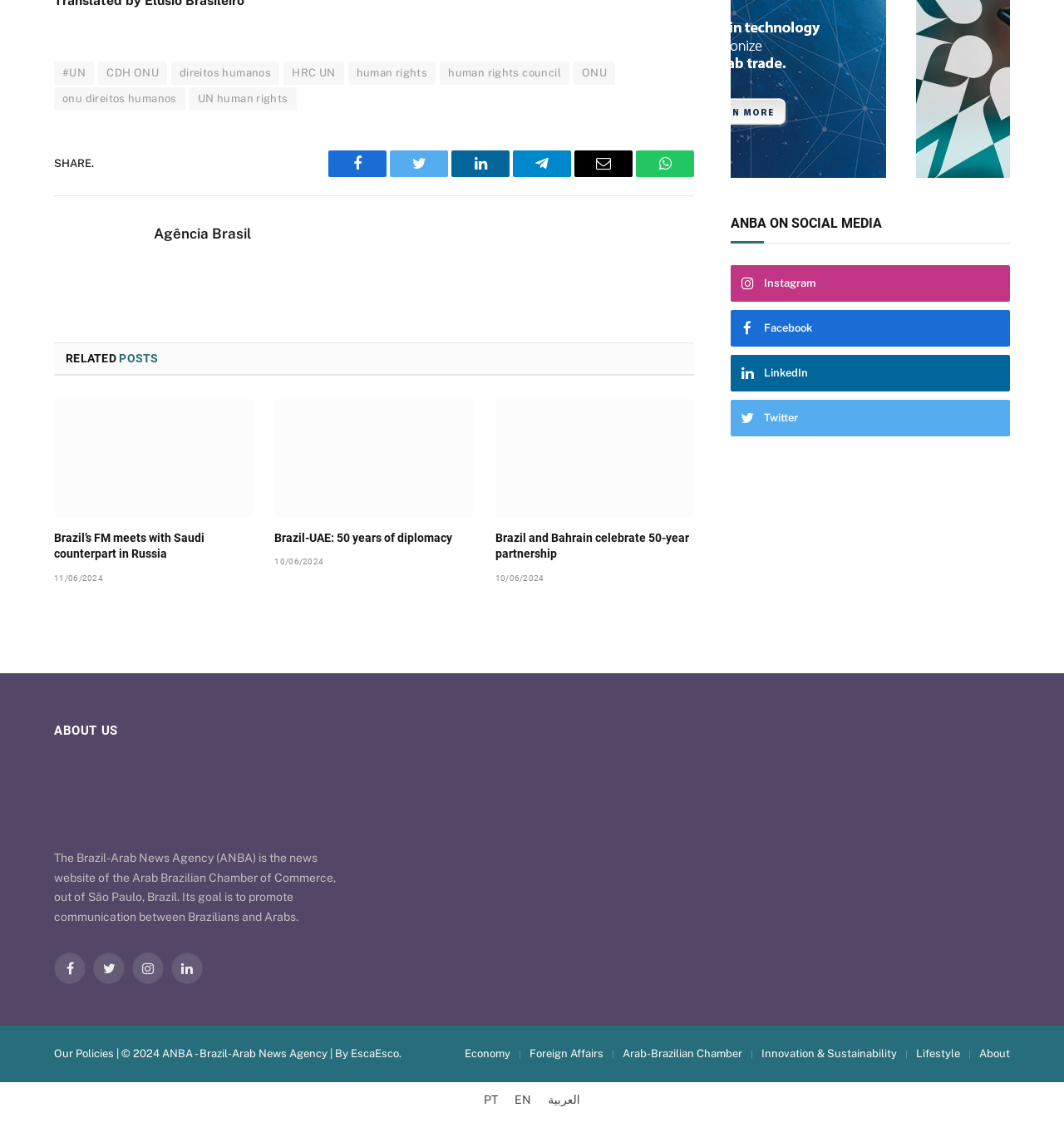What is the topic of the first article?
Carefully examine the image and provide a detailed answer to the question.

The topic of the first article can be found in the first article section, where the heading is 'Brazil’s FM meets with Saudi counterpart in Russia'.